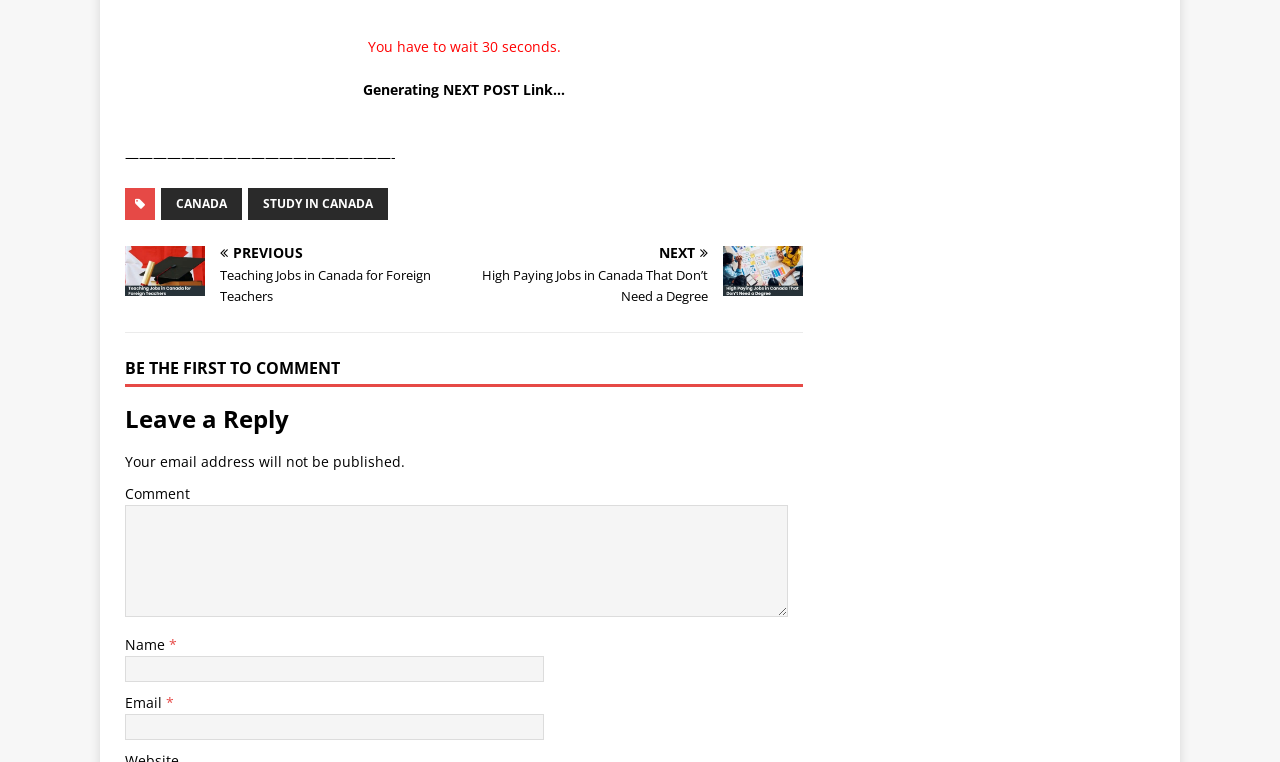How many seconds do you have to wait?
Using the image as a reference, answer the question in detail.

The webpage displays a static text 'You have to wait 30 seconds.' which indicates that the user needs to wait for 30 seconds.